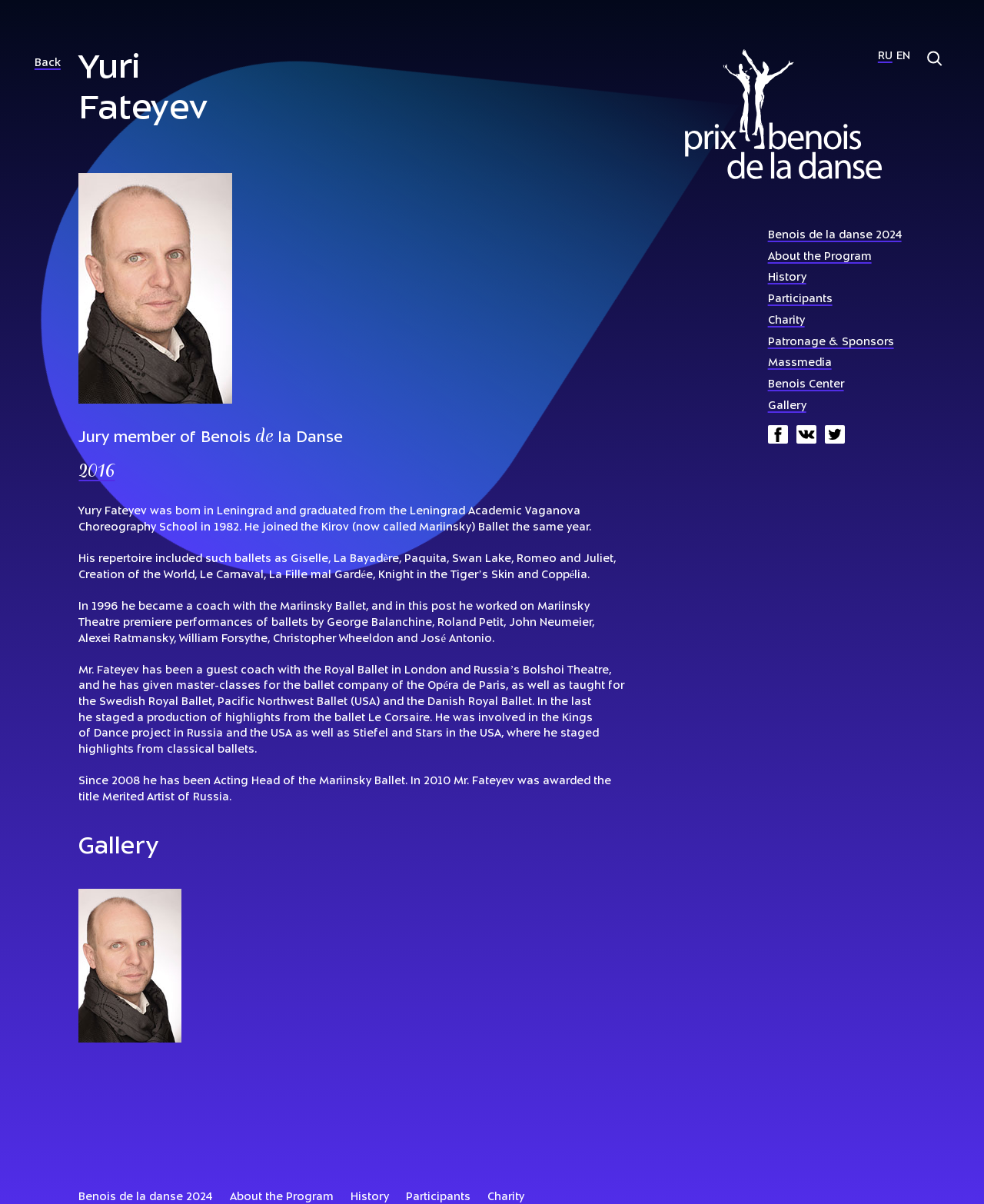What is Yuri Fateyev's profession?
Please provide a comprehensive answer based on the visual information in the image.

Based on the webpage, Yuri Fateyev is a jury member of Benois de la Danse, and his biography mentions that he joined the Kirov (now called Mariinsky) Ballet and later became a coach with the Mariinsky Ballet, indicating that his profession is a ballet dancer.